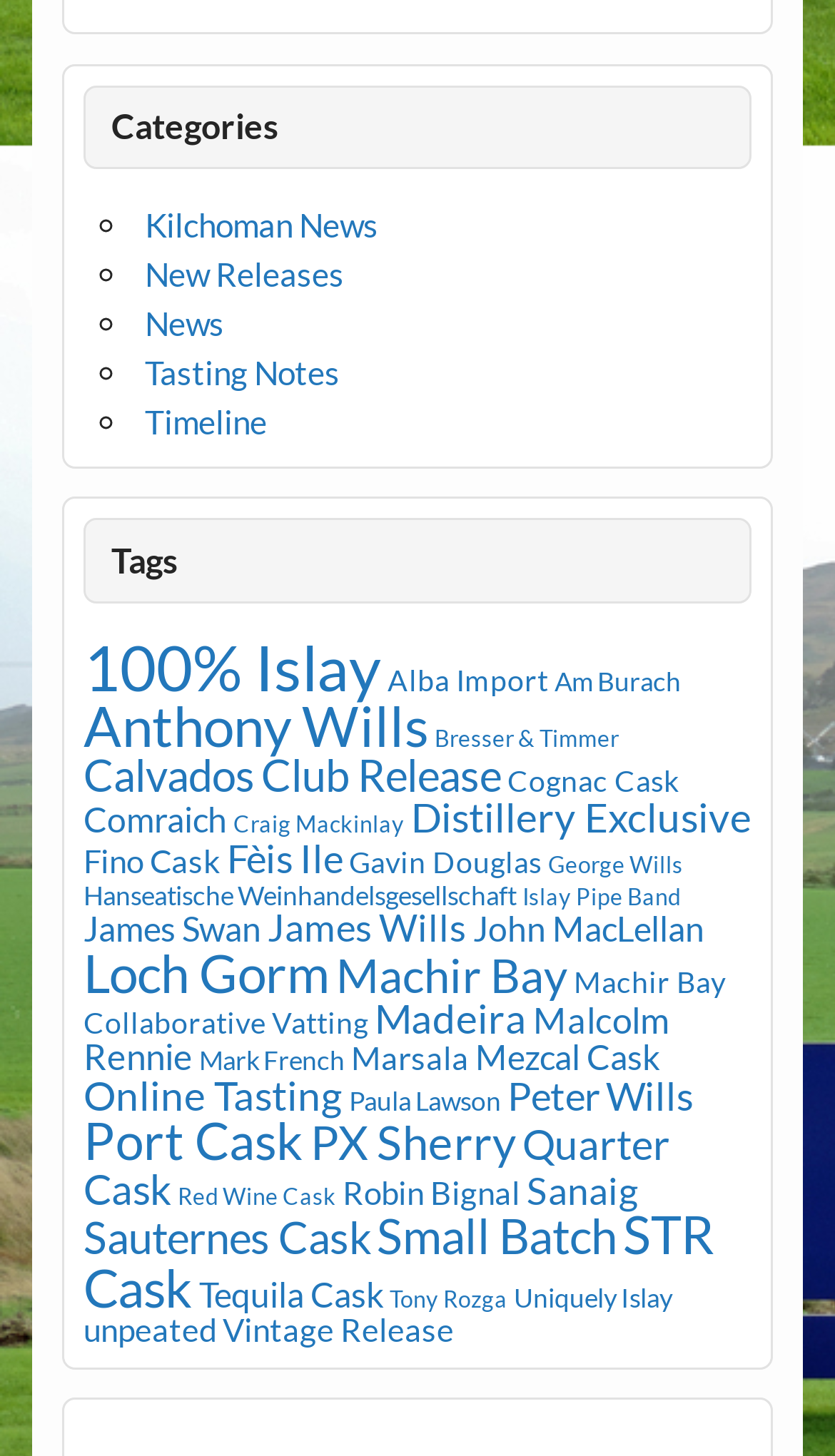Pinpoint the bounding box coordinates for the area that should be clicked to perform the following instruction: "Learn about Uniquely Islay".

[0.615, 0.88, 0.805, 0.902]